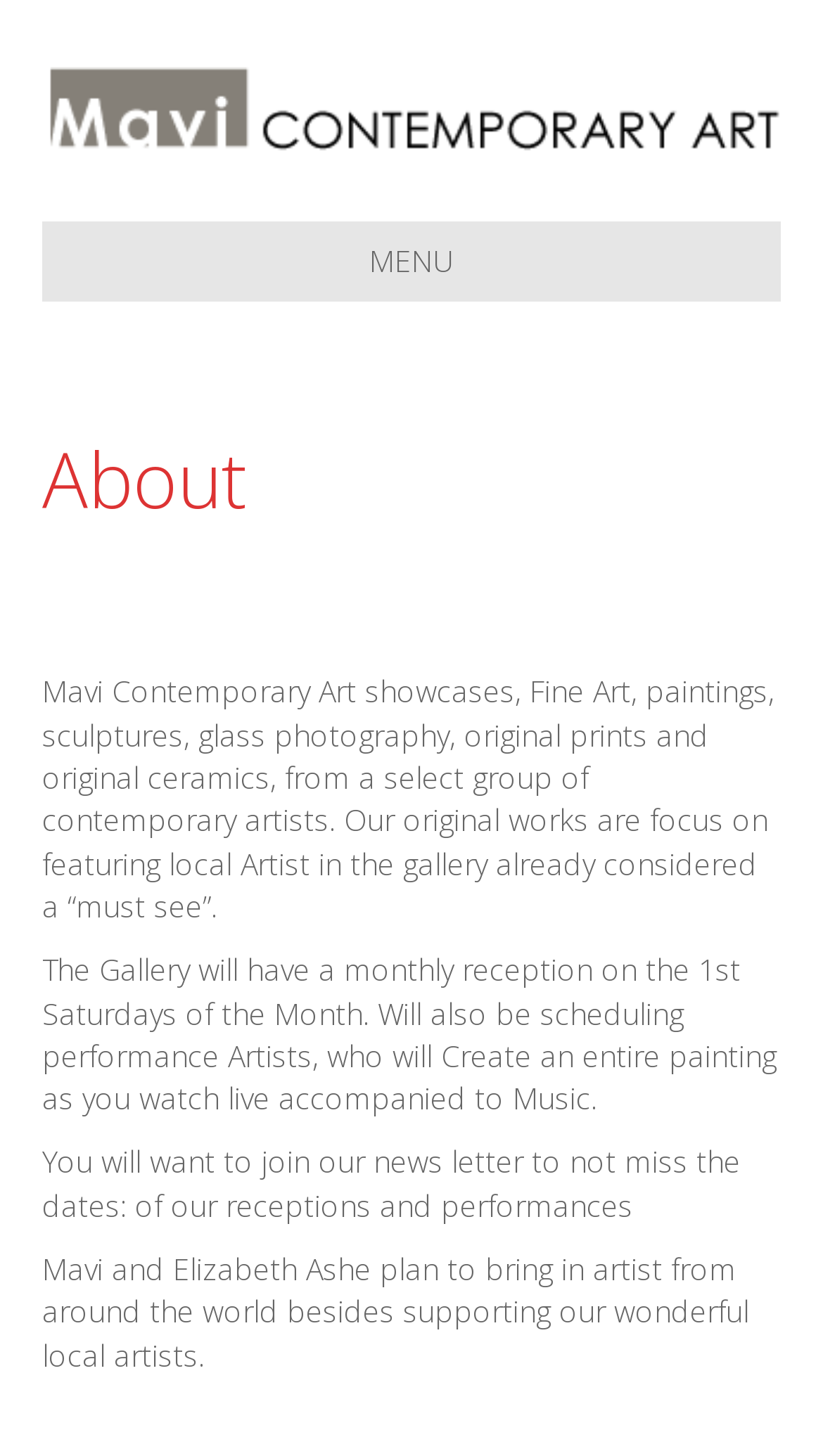Locate the bounding box for the described UI element: "alt="Mavi Contemporary Art"". Ensure the coordinates are four float numbers between 0 and 1, formatted as [left, top, right, bottom].

[0.051, 0.06, 0.949, 0.088]